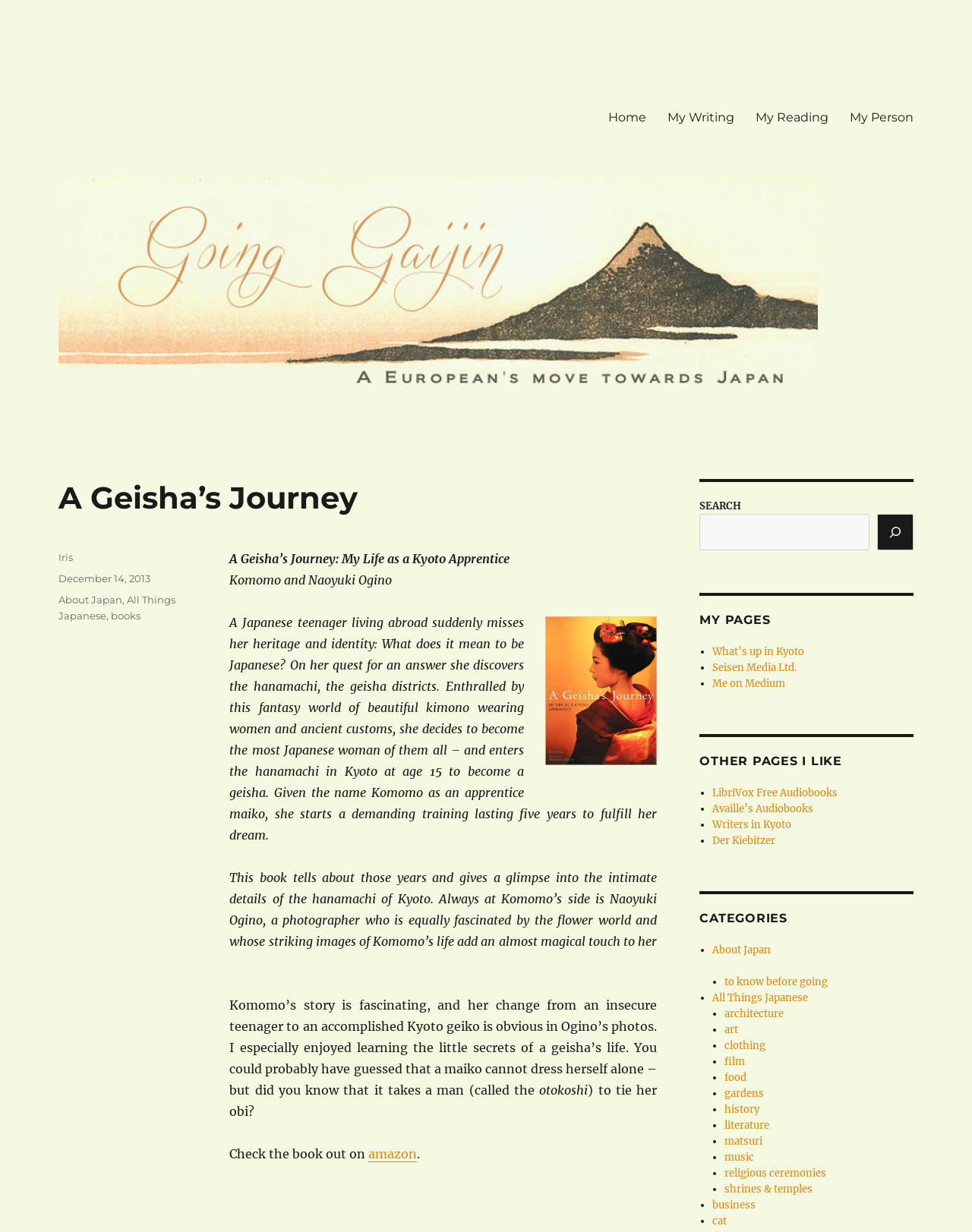What is the name of the photographer mentioned in the text? From the image, respond with a single word or brief phrase.

Naoyuki Ogino